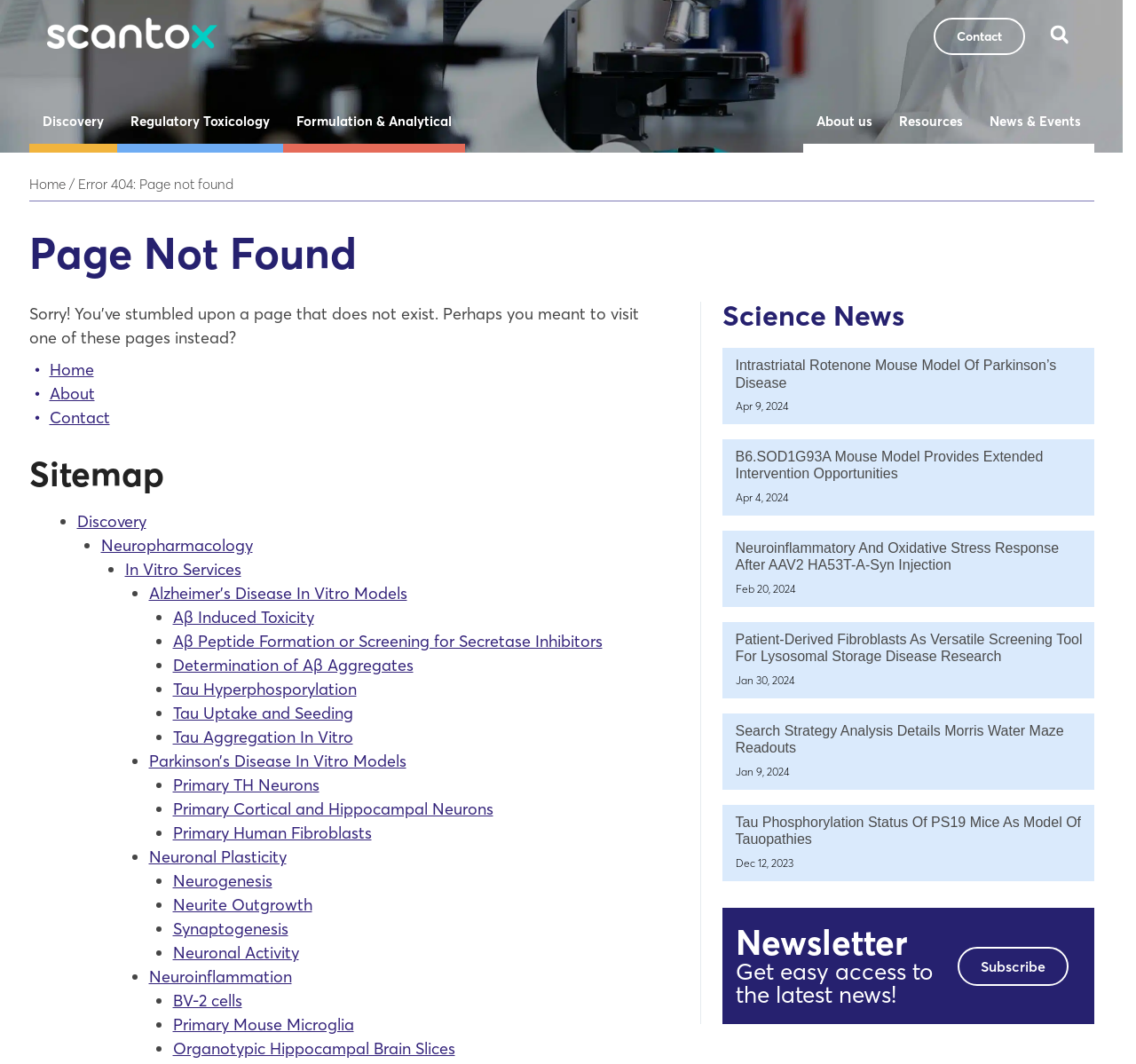Explain in detail what you observe on this webpage.

The webpage displays a "Page not found" error message. At the top, there are several links, including "Contact", a search bar with a "Search" button, and links to "Discovery", "Aβ Induced Toxicity", and other scientific topics. 

Below these links, there is a heading "Page Not Found" with links to "Home", "About", and "Contact" underneath. 

To the right of the "Page Not Found" heading, there is a sitemap section with a list of links to various topics, including "Discovery", "Neuropharmacology", "In Vitro Services", and many others related to Alzheimer's disease and neurology.

Further down, there is a section titled "Science News" with two articles, each with a heading and a link to the article. The articles are titled "Intrastriatal Rotenone Mouse Model Of Parkinson’s Disease" and "B6.SOD1G93A Mouse Model Provides Extended Intervention Opportunities", and each has a date "Apr 9, 2024" and "Apr 4, 2024" respectively.